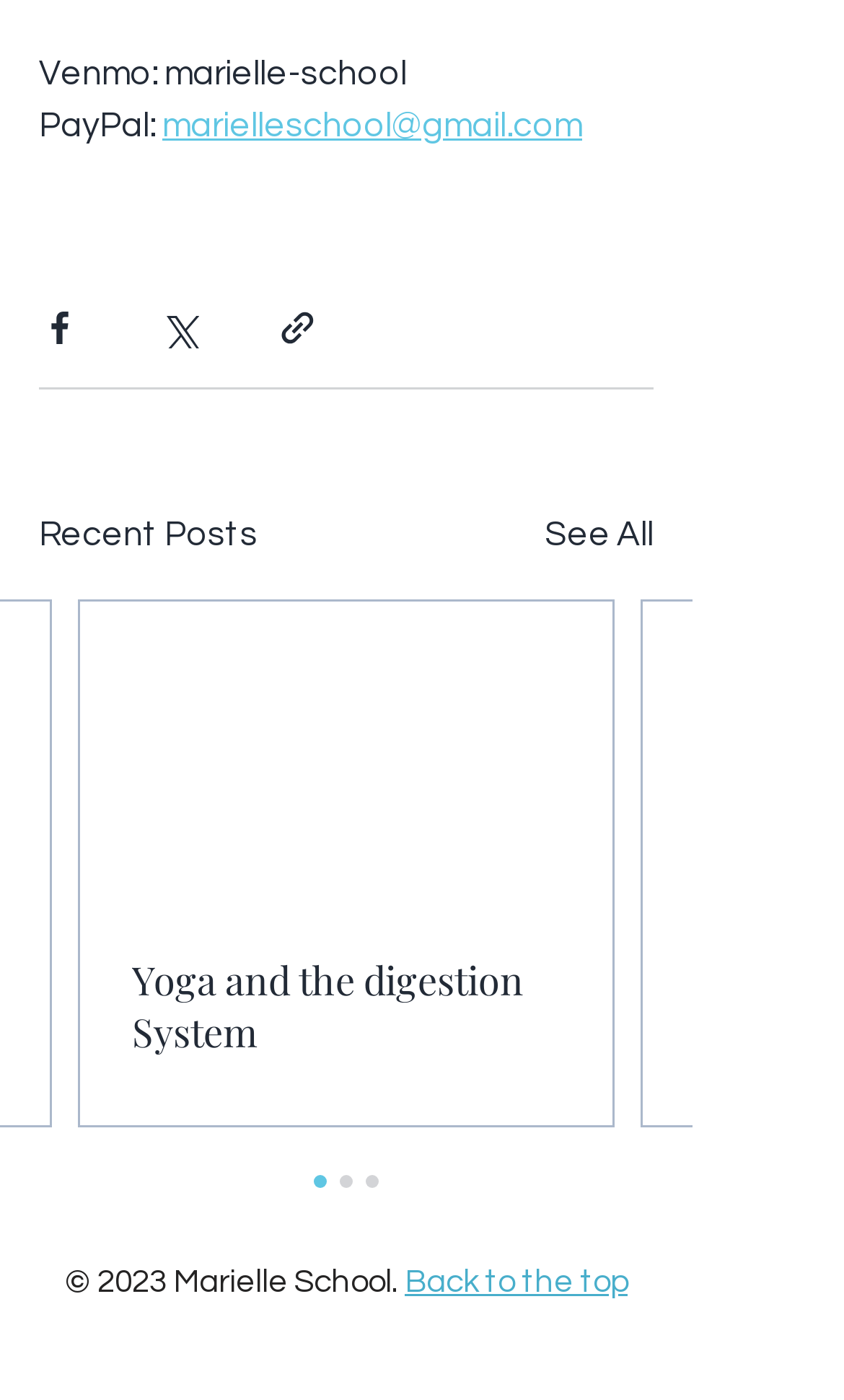What is the title of the first article?
Please provide a detailed and thorough answer to the question.

I found the first article element with the bounding box coordinates [0.095, 0.43, 0.726, 0.803] and its adjacent link element with no text, indicating the title is empty.